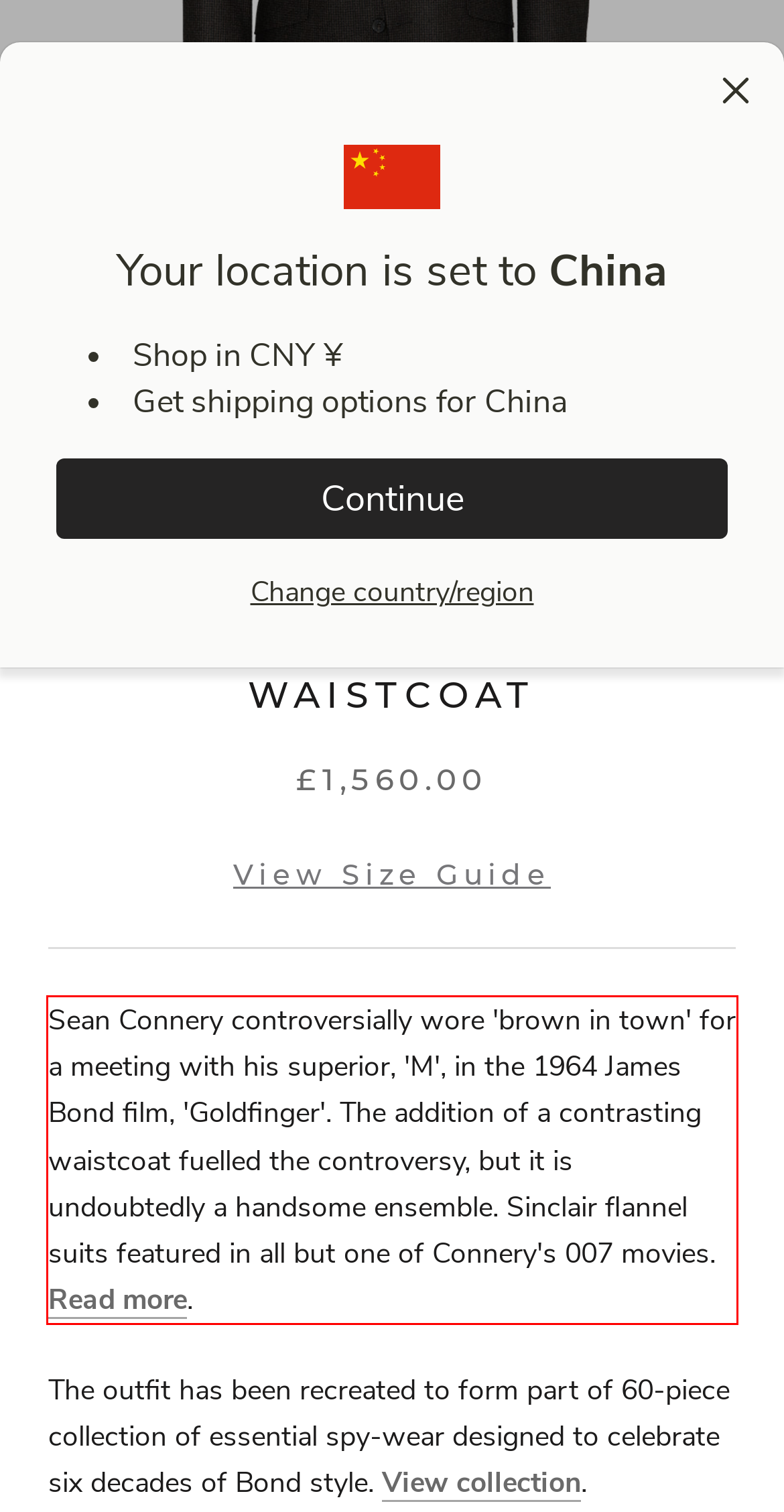Look at the provided screenshot of the webpage and perform OCR on the text within the red bounding box.

Sean Connery controversially wore 'brown in town' for a meeting with his superior, 'M', in the 1964 James Bond film, 'Goldfinger'. The addition of a contrasting waistcoat fuelled the controversy, but it is undoubtedly a handsome ensemble. Sinclair flannel suits featured in all but one of Connery's 007 movies. Read more.